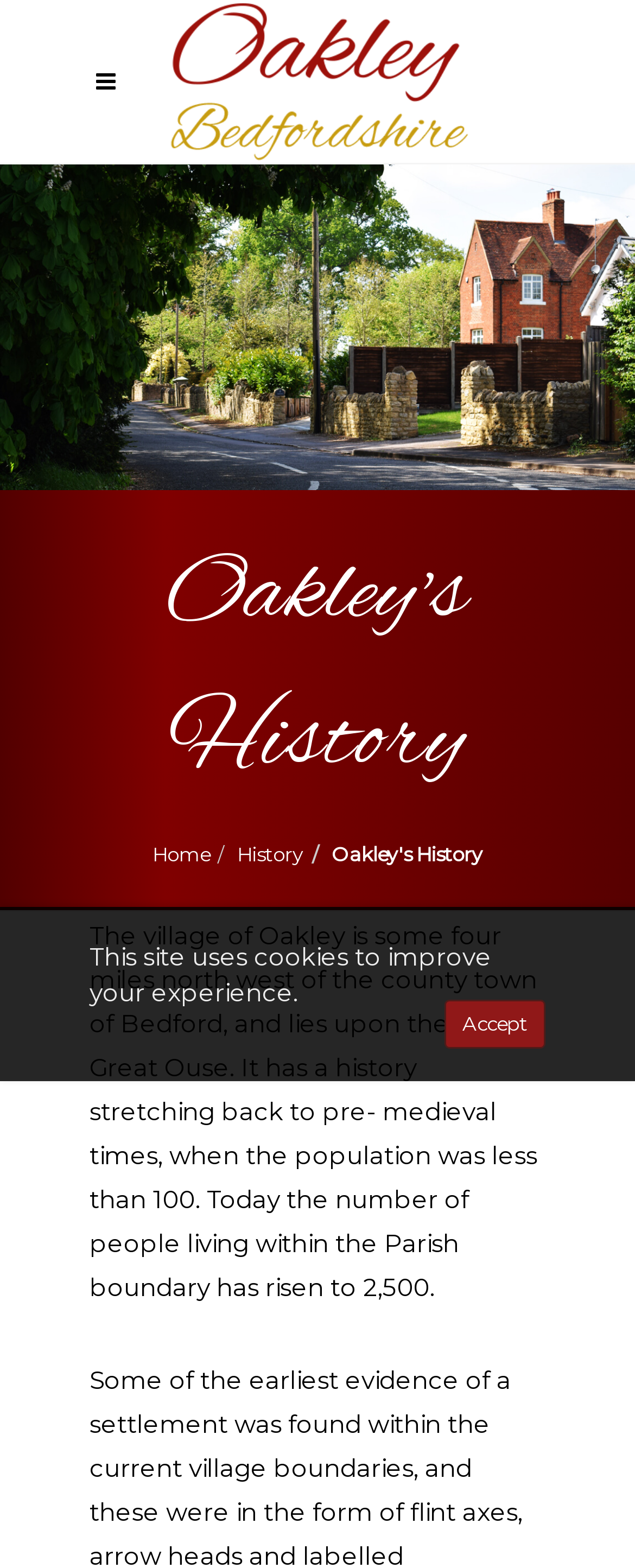What is the name of the village described on this webpage?
Based on the screenshot, provide a one-word or short-phrase response.

Oakley